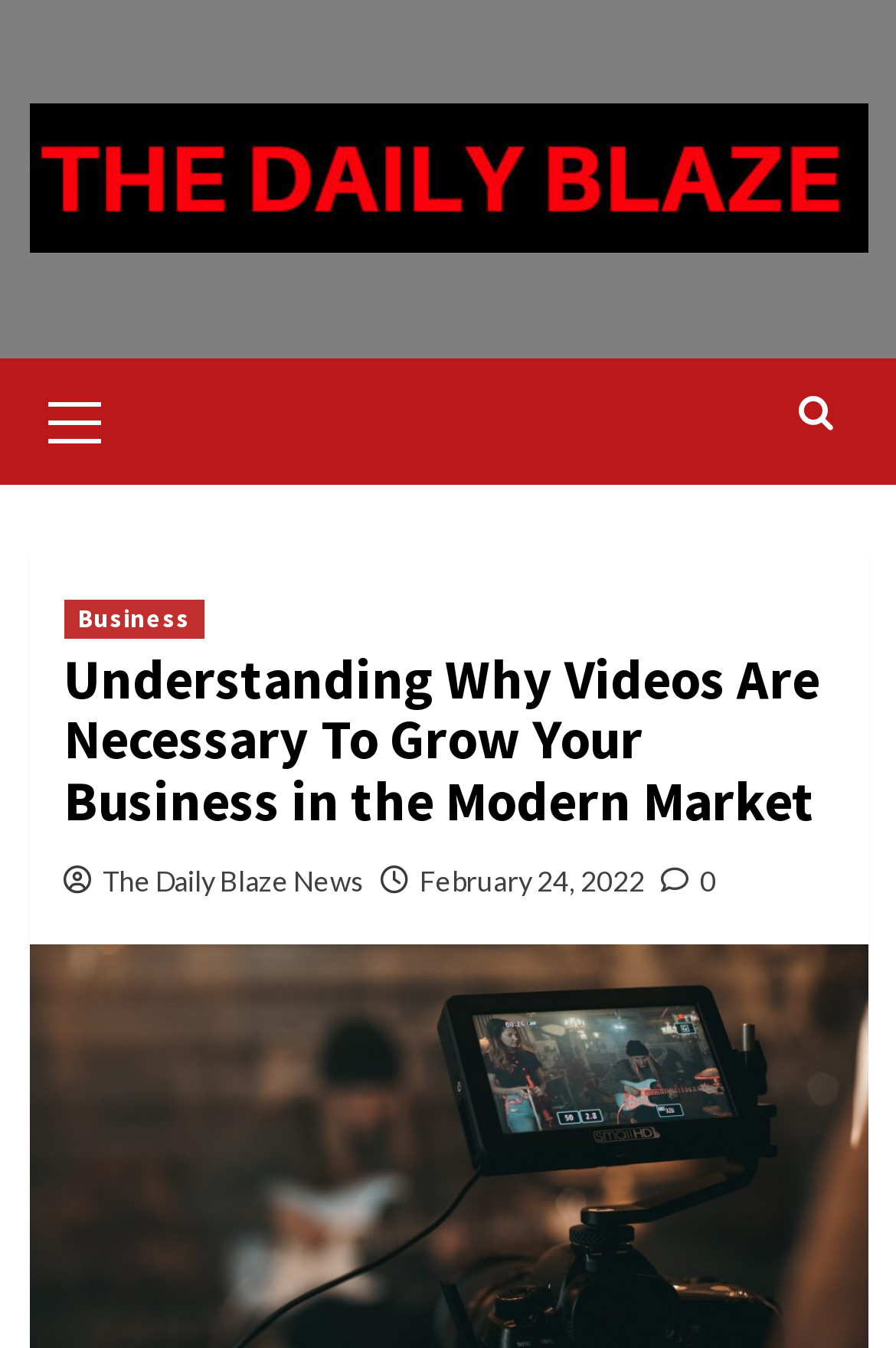What type of content is on this webpage?
Deliver a detailed and extensive answer to the question.

I inferred that this webpage contains a news article because of the presence of a heading element with a descriptive title, a date element, and a link to a news category, which are all common features of news articles.